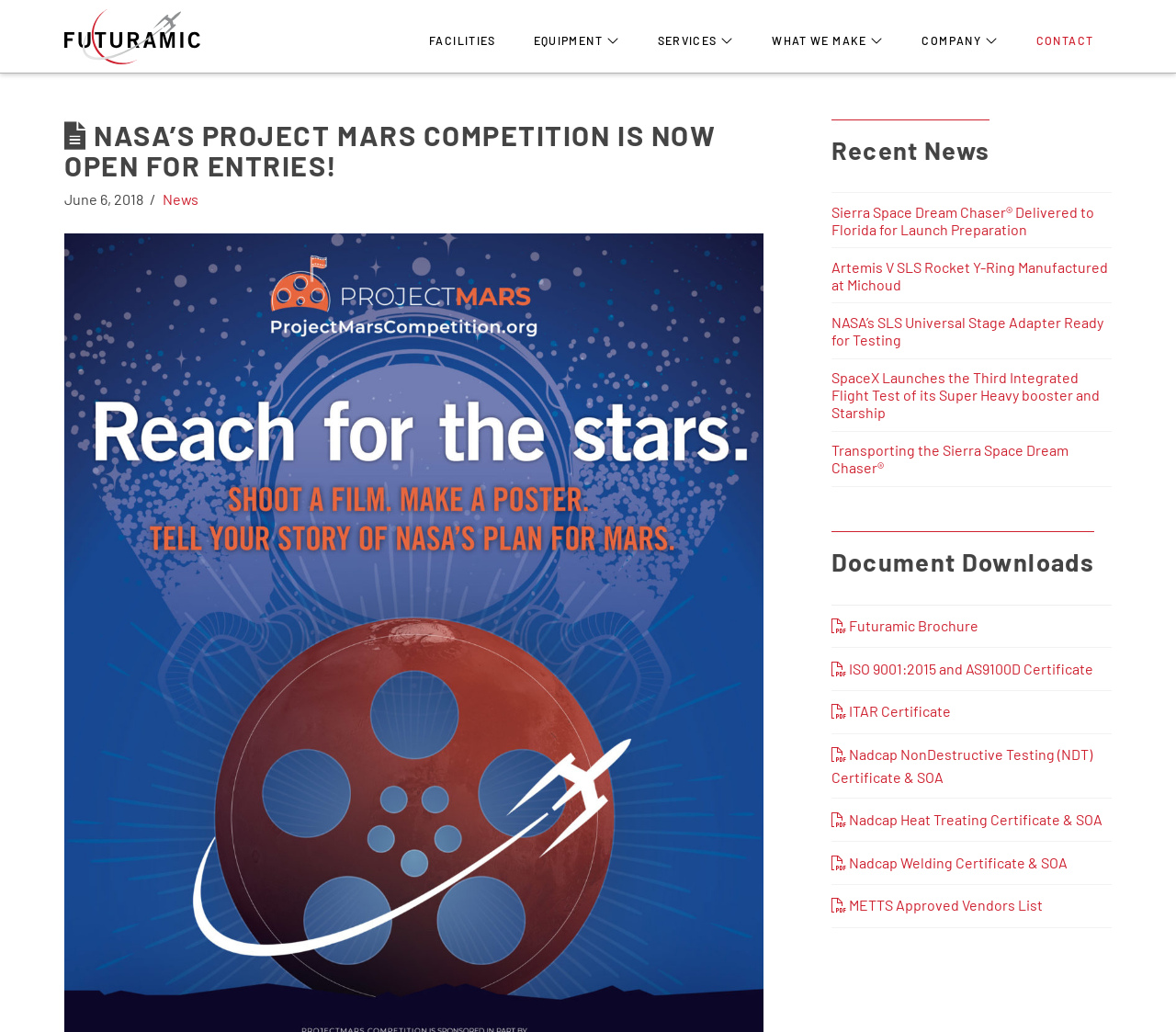Could you provide the bounding box coordinates for the portion of the screen to click to complete this instruction: "Click on the 'Bath Crest' logo"?

None